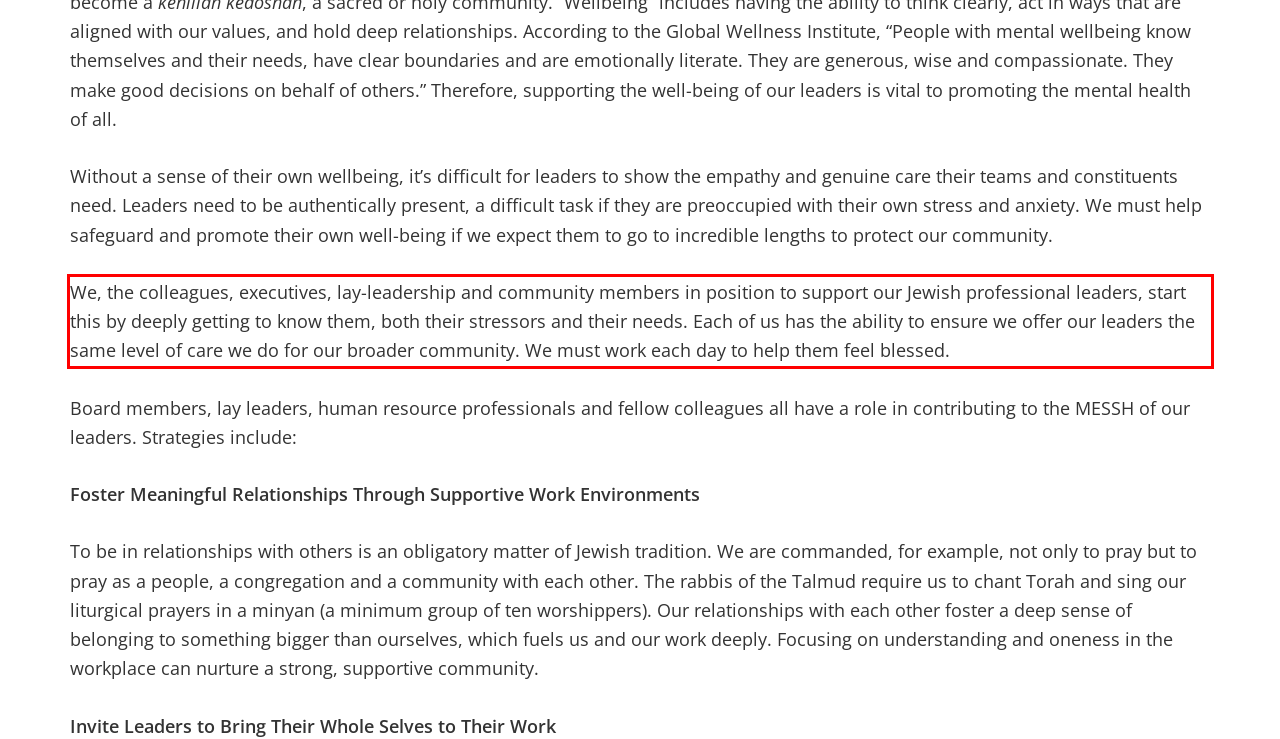With the provided screenshot of a webpage, locate the red bounding box and perform OCR to extract the text content inside it.

We, the colleagues, executives, lay-leadership and community members in position to support our Jewish professional leaders, start this by deeply getting to know them, both their stressors and their needs. Each of us has the ability to ensure we offer our leaders the same level of care we do for our broader community. We must work each day to help them feel blessed.